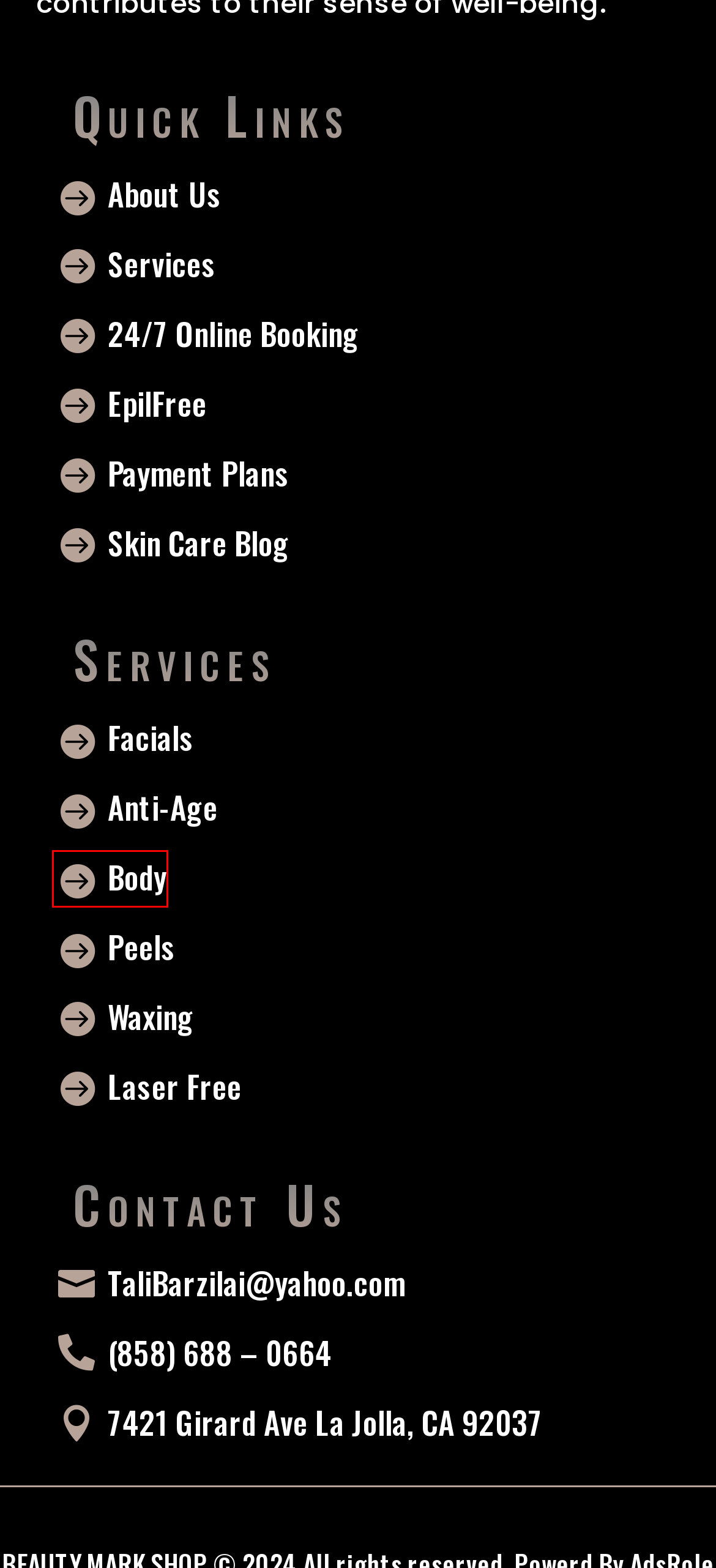After examining the screenshot of a webpage with a red bounding box, choose the most accurate webpage description that corresponds to the new page after clicking the element inside the red box. Here are the candidates:
A. Discover Our Best Ultimate Anti-Age Facial in California | BEAUTYMARK SHOP
B. About BEAUTY MARK SHOP Your Premier Destination for Skin Solutions in La Jolla California
C. Best Laser Free Hair Removal Service At Affordable Cost in La Jolla California and San Diego
D. Explore latest in Skin Care with BEAUTY MARK SHOP Skin Care Blogs.
E. Professional Chemical Peel Treatment at BEAUTY MARK SHOP in La Jolla California
F. Sudatonic Body Slimming in California | BEAUTY MARK SHOP
G. Professional Waxing Services in La Jolla At BEAUTY MARK SHOP
H. 24/7 Online Booking | Skin Care Treatment | Beauty Mark Shop, CA

F